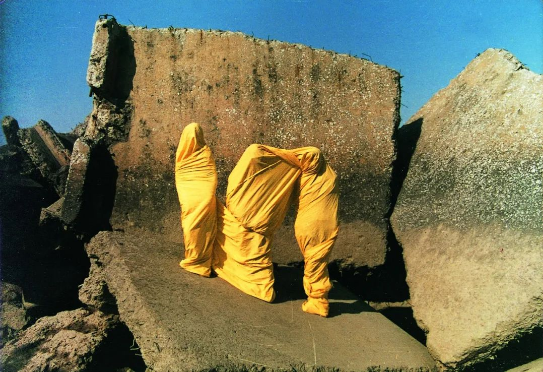Can you give a comprehensive explanation to the question given the content of the image?
What is the material of the surface the figures are standing on?

The caption describes the surface as a 'weathered, concrete surface', which indicates that the material of the surface is concrete.